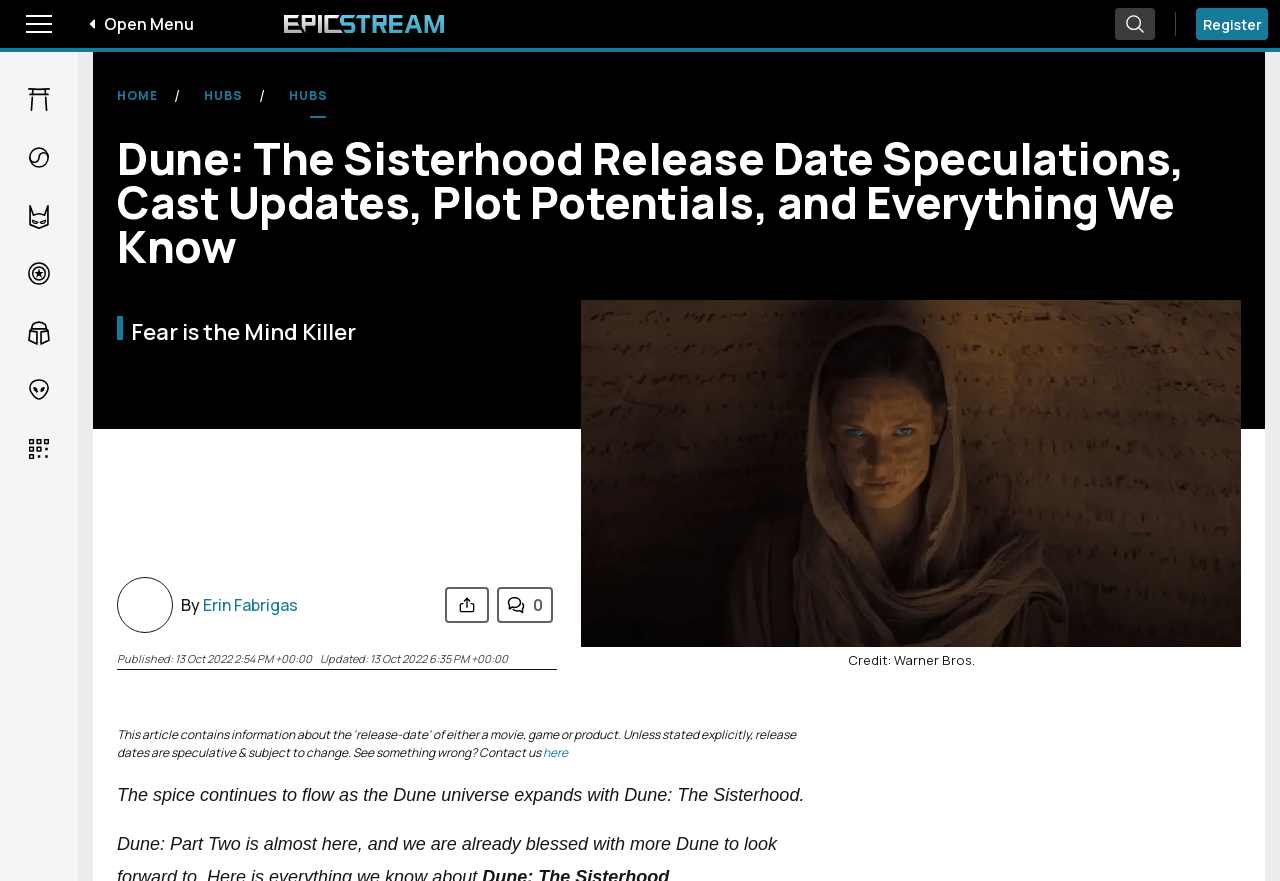What is the name of the TV show?
Please interpret the details in the image and answer the question thoroughly.

The question asks for the name of the TV show, which can be found in the main heading of the webpage. The heading is 'Dune: The Sisterhood Release Date Speculations, Cast Updates, Plot Potentials, and Everything We Know', and the name of the TV show is 'Dune: The Sisterhood'.